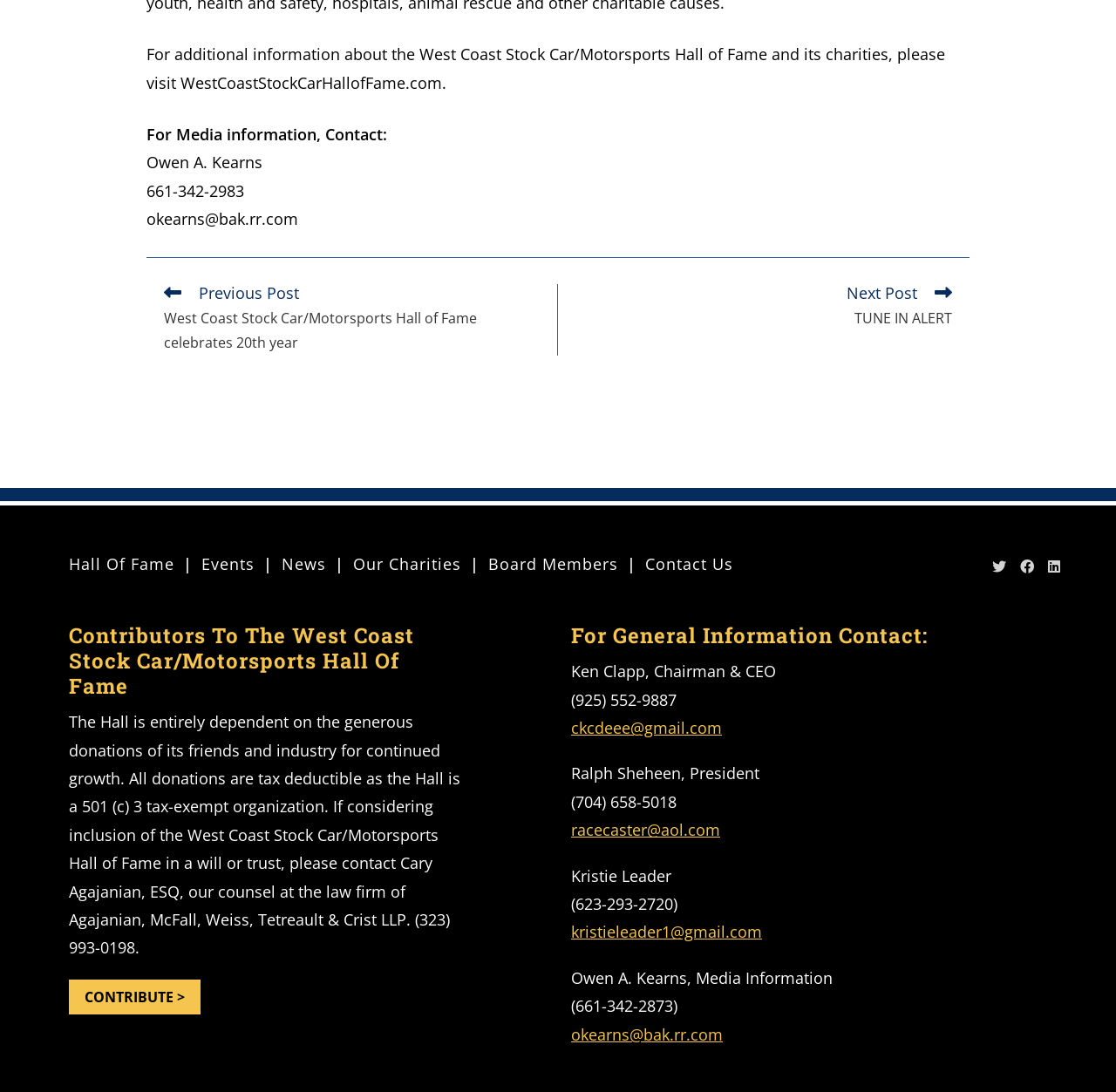Pinpoint the bounding box coordinates of the clickable element needed to complete the instruction: "View the 'Recent Posts' section". The coordinates should be provided as four float numbers between 0 and 1: [left, top, right, bottom].

None